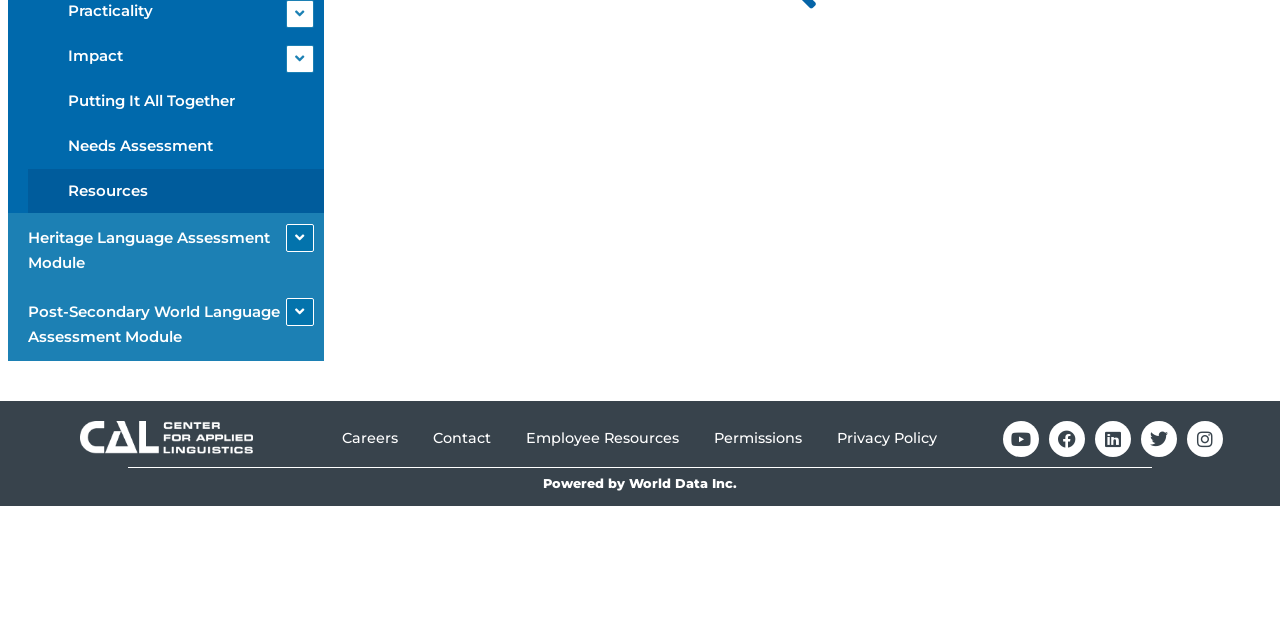Please determine the bounding box of the UI element that matches this description: Erica Liu. The coordinates should be given as (top-left x, top-left y, bottom-right x, bottom-right y), with all values between 0 and 1.

None